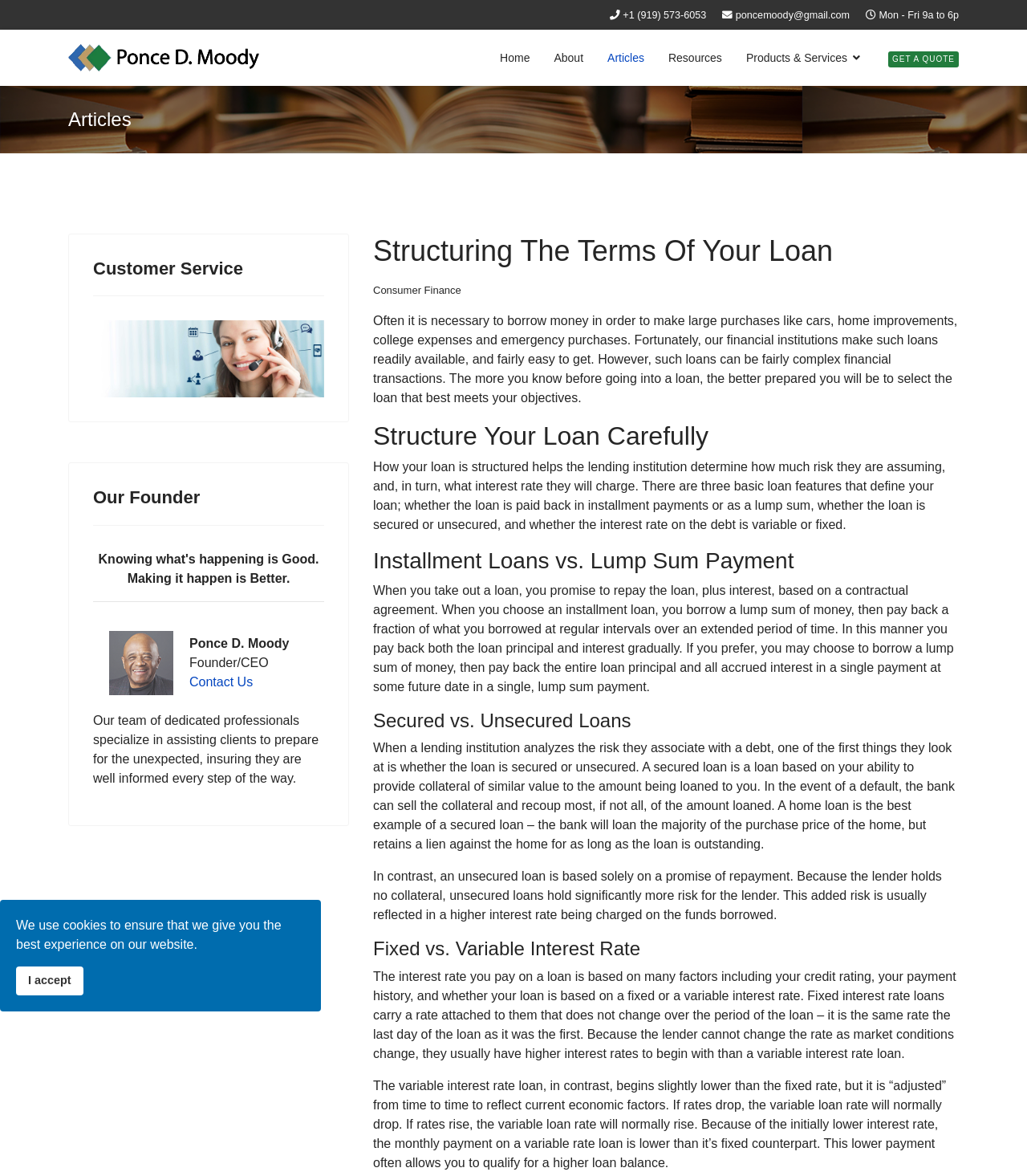Answer the question below using just one word or a short phrase: 
What is the difference between a secured loan and an unsecured loan?

Secured loan has collateral, unsecured loan does not